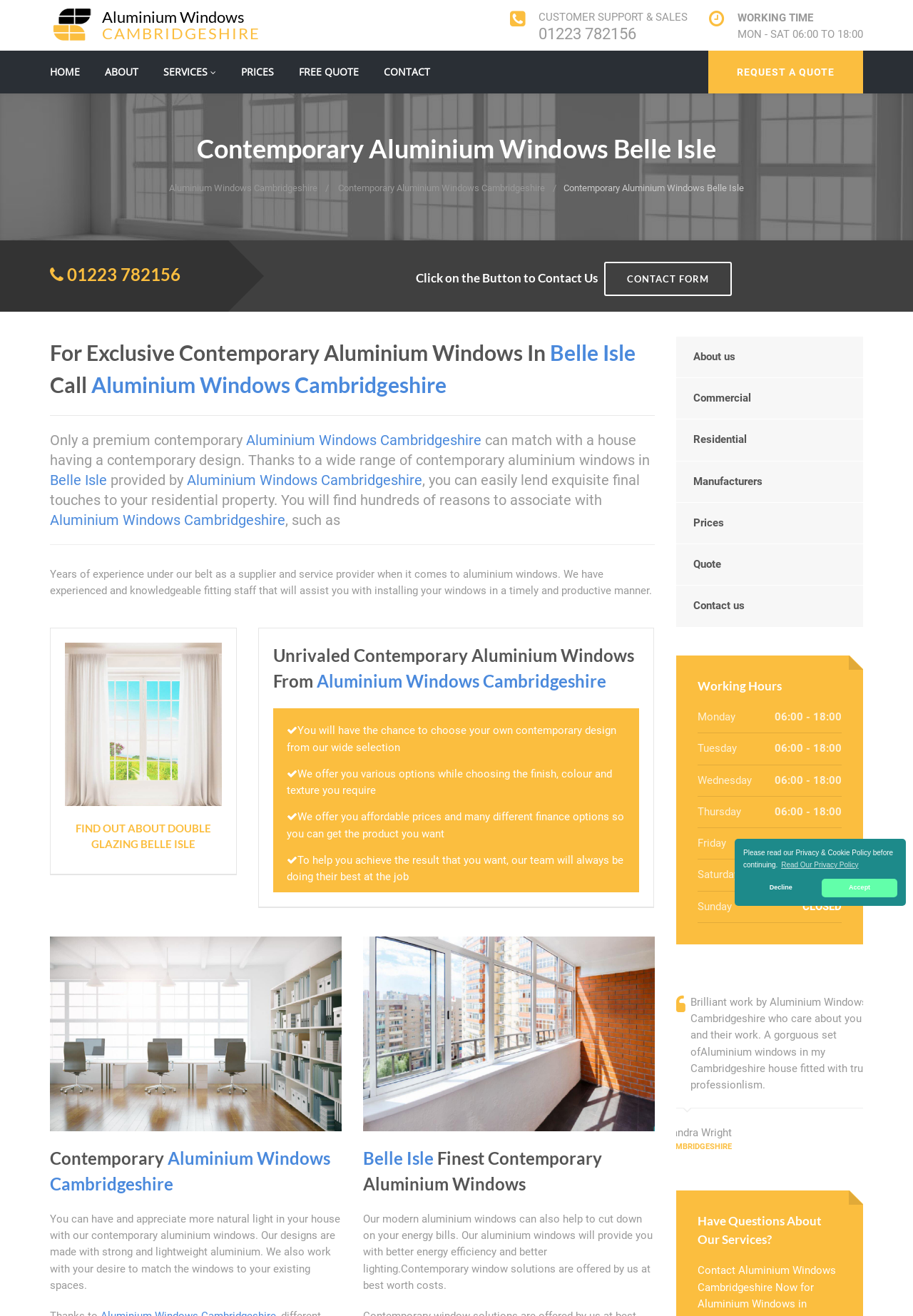What is the company's phone number?
Look at the screenshot and respond with one word or a short phrase.

01223 782156